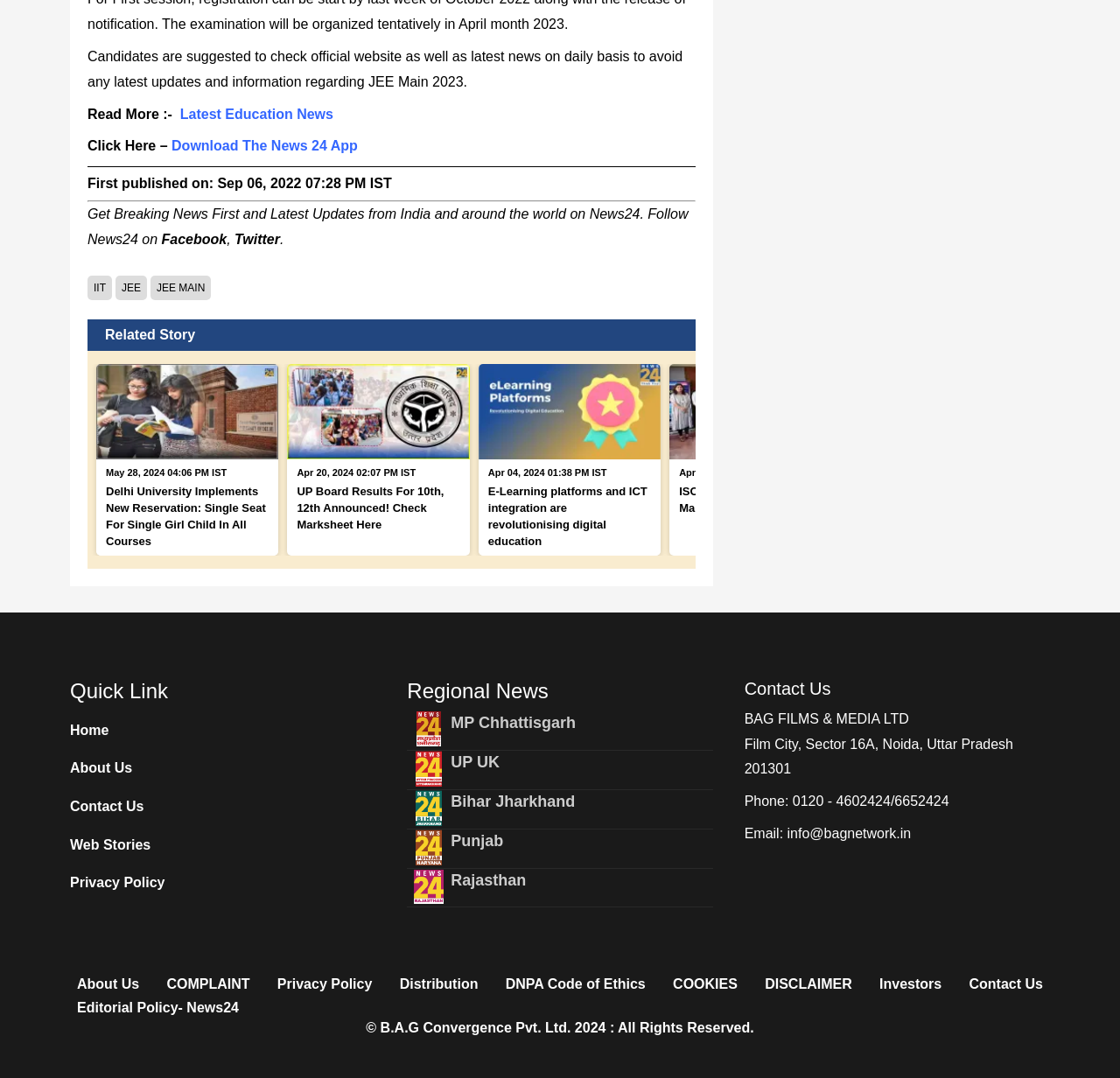What is the contact information of BAG FILMS & MEDIA LTD?
Relying on the image, give a concise answer in one word or a brief phrase.

Phone and email